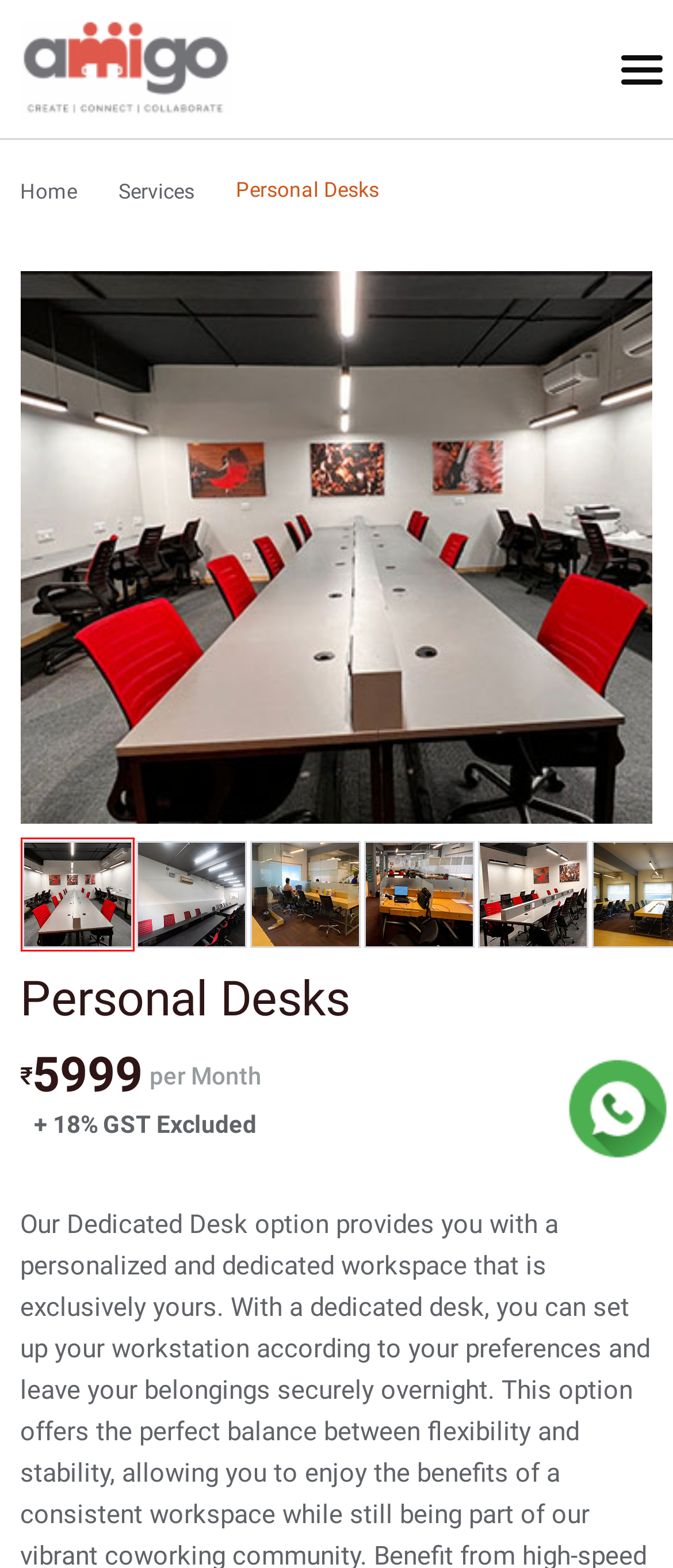Give a one-word or phrase response to the following question: What is the logo of Amigo Coworking Space?

Amigo Coworking Space logo